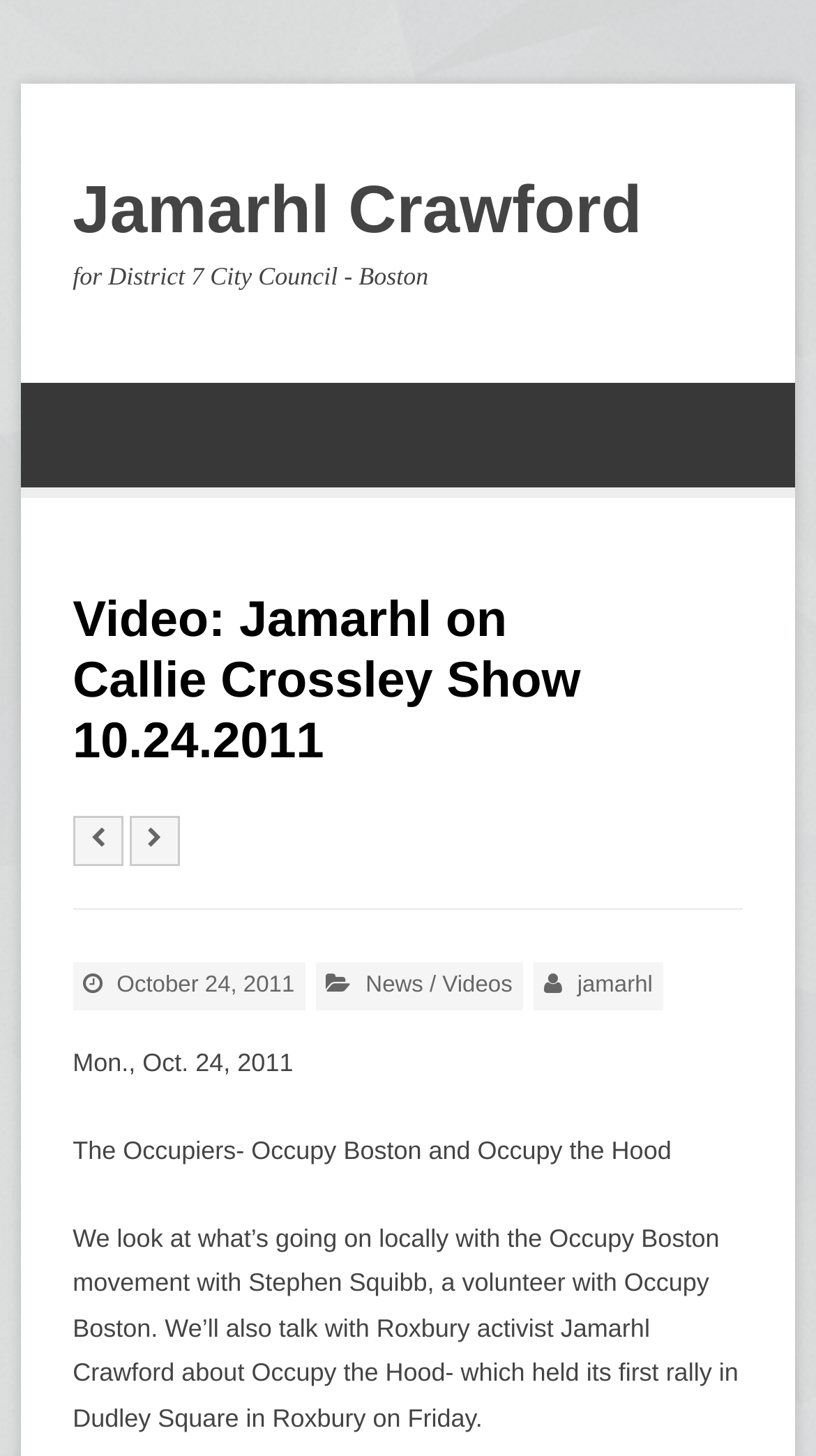What is the name of the person being interviewed? Using the information from the screenshot, answer with a single word or phrase.

Jamarhl Crawford